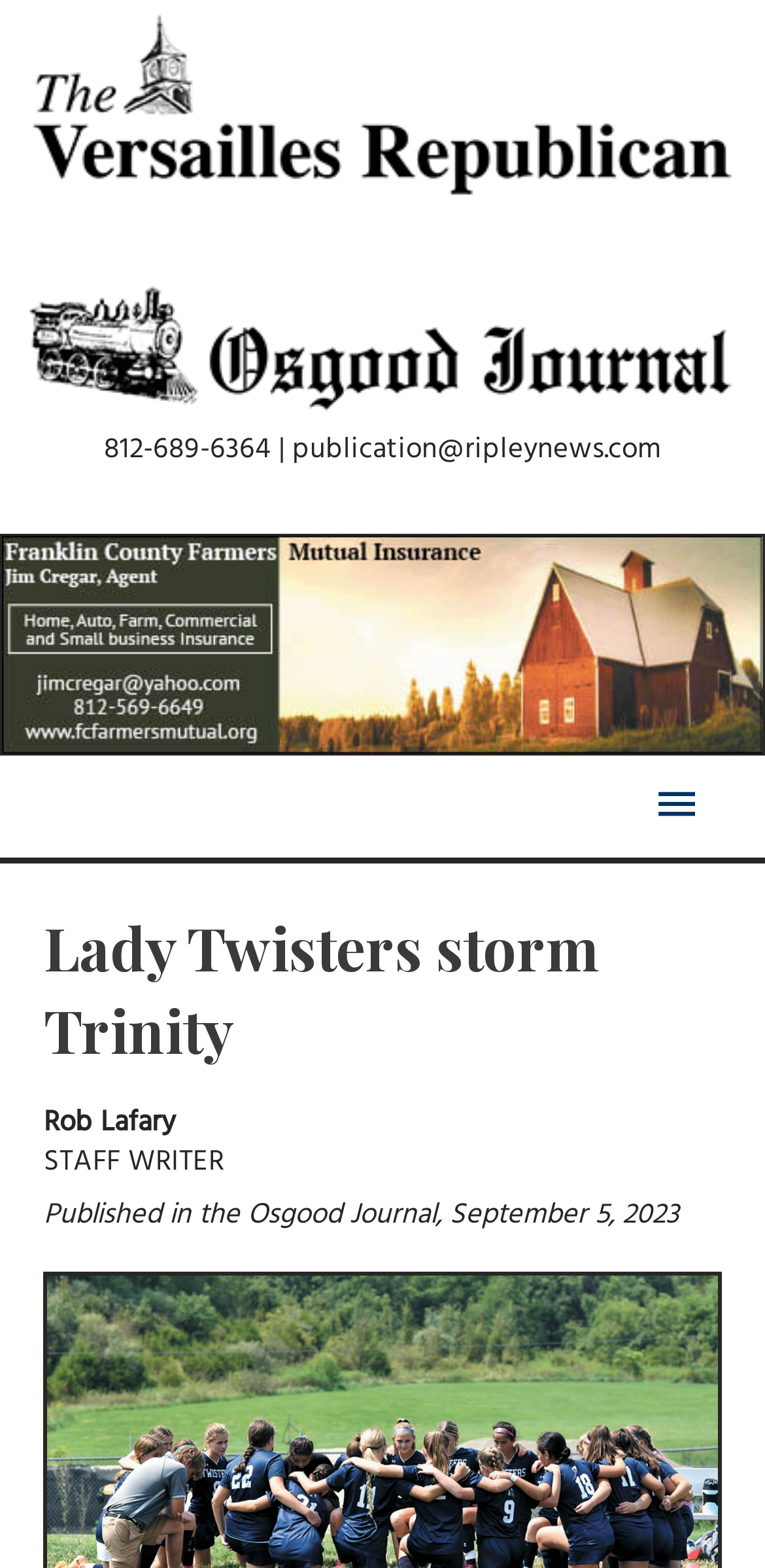What is the phone number of Ripley Publishing Company?
Can you provide a detailed and comprehensive answer to the question?

I found the phone number by looking at the static text element that contains the contact information, which is '812-689-6364 | publication@ripleynews.com'.